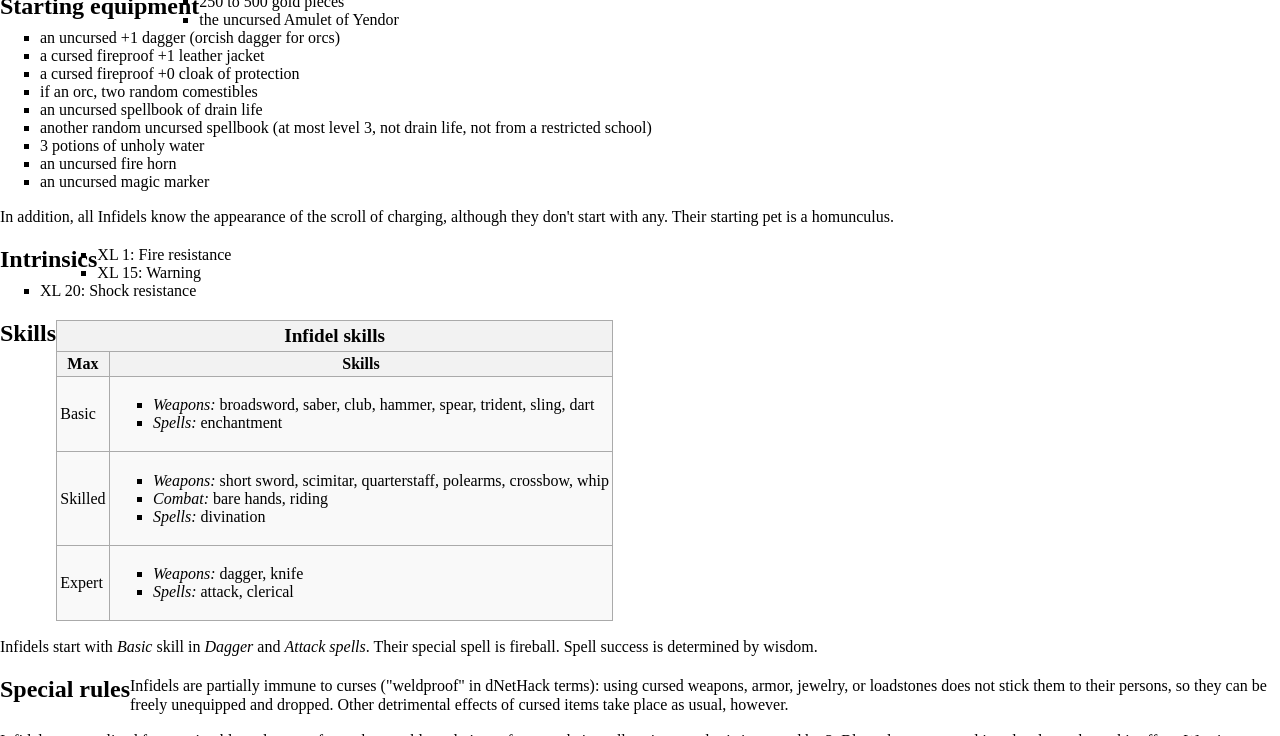Find and provide the bounding box coordinates for the UI element described here: "Shopping". The coordinates should be given as four float numbers between 0 and 1: [left, top, right, bottom].

None